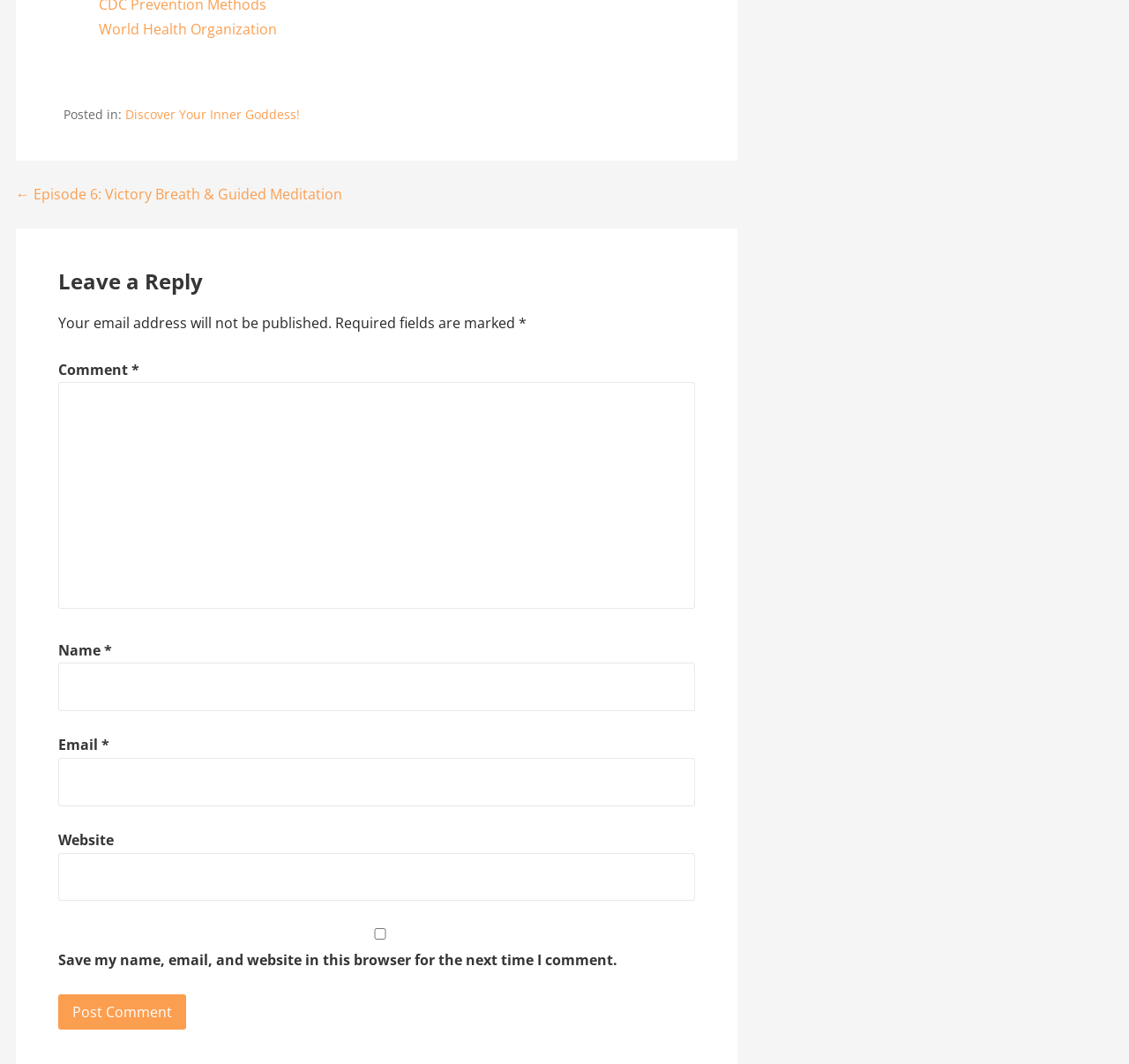Refer to the image and provide an in-depth answer to the question:
What is the default state of the checkbox at the bottom?

The checkbox at the bottom has a description 'Save my name, email, and website in this browser for the next time I comment.' and is marked as 'checked: false', which suggests that its default state is unchecked.